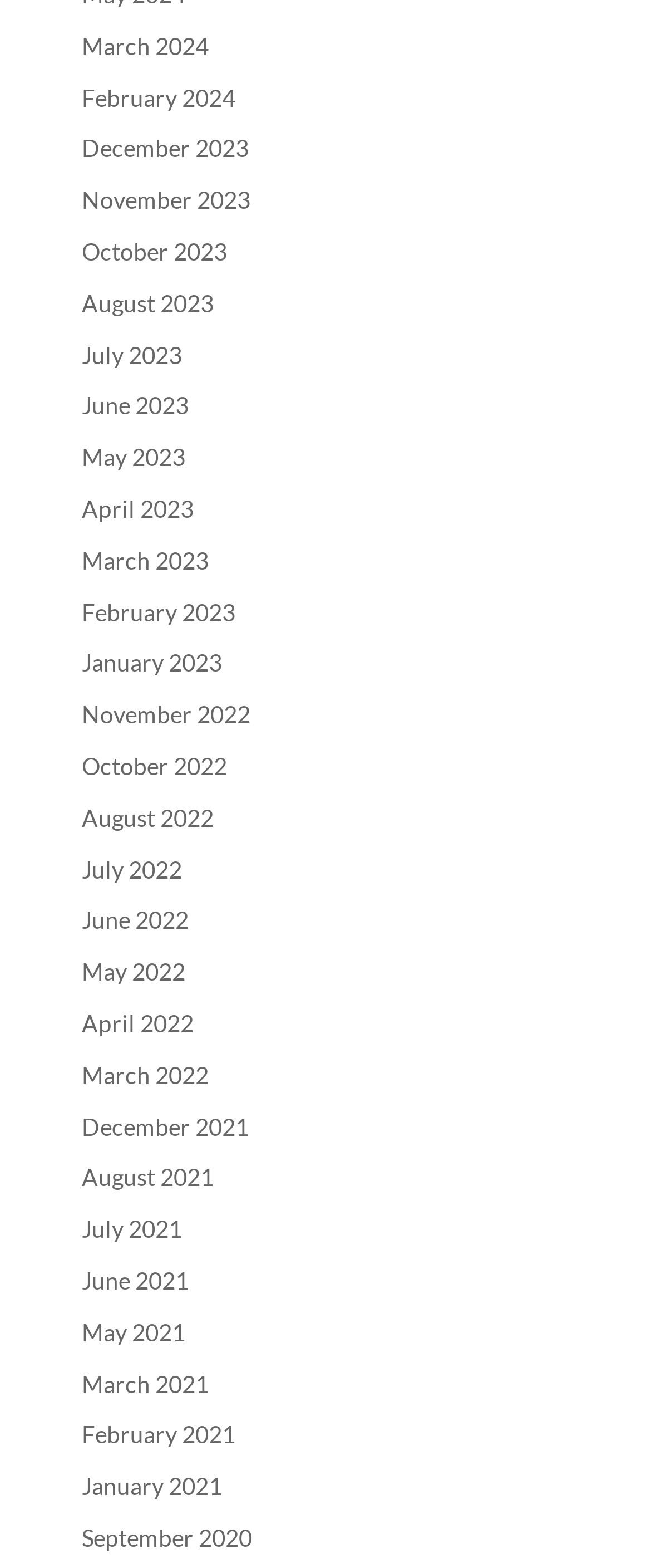Please identify the bounding box coordinates of the region to click in order to complete the given instruction: "browse August 2021". The coordinates should be four float numbers between 0 and 1, i.e., [left, top, right, bottom].

[0.126, 0.742, 0.328, 0.76]